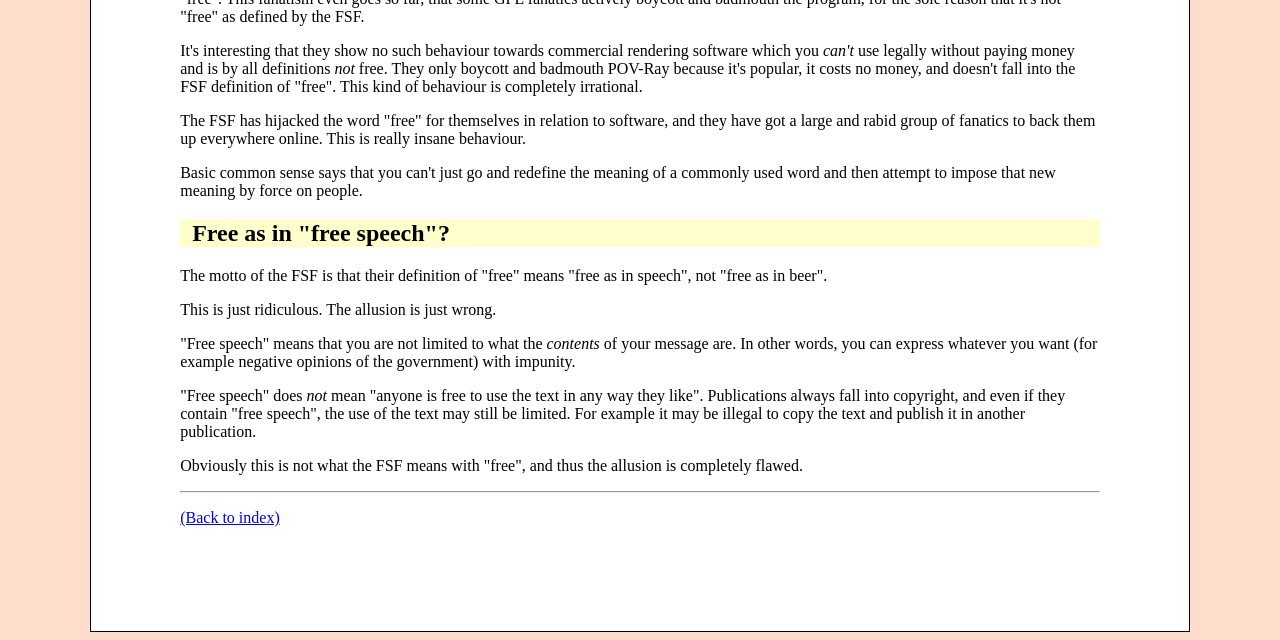Mark the bounding box of the element that matches the following description: "(Back to index)".

[0.141, 0.796, 0.219, 0.822]